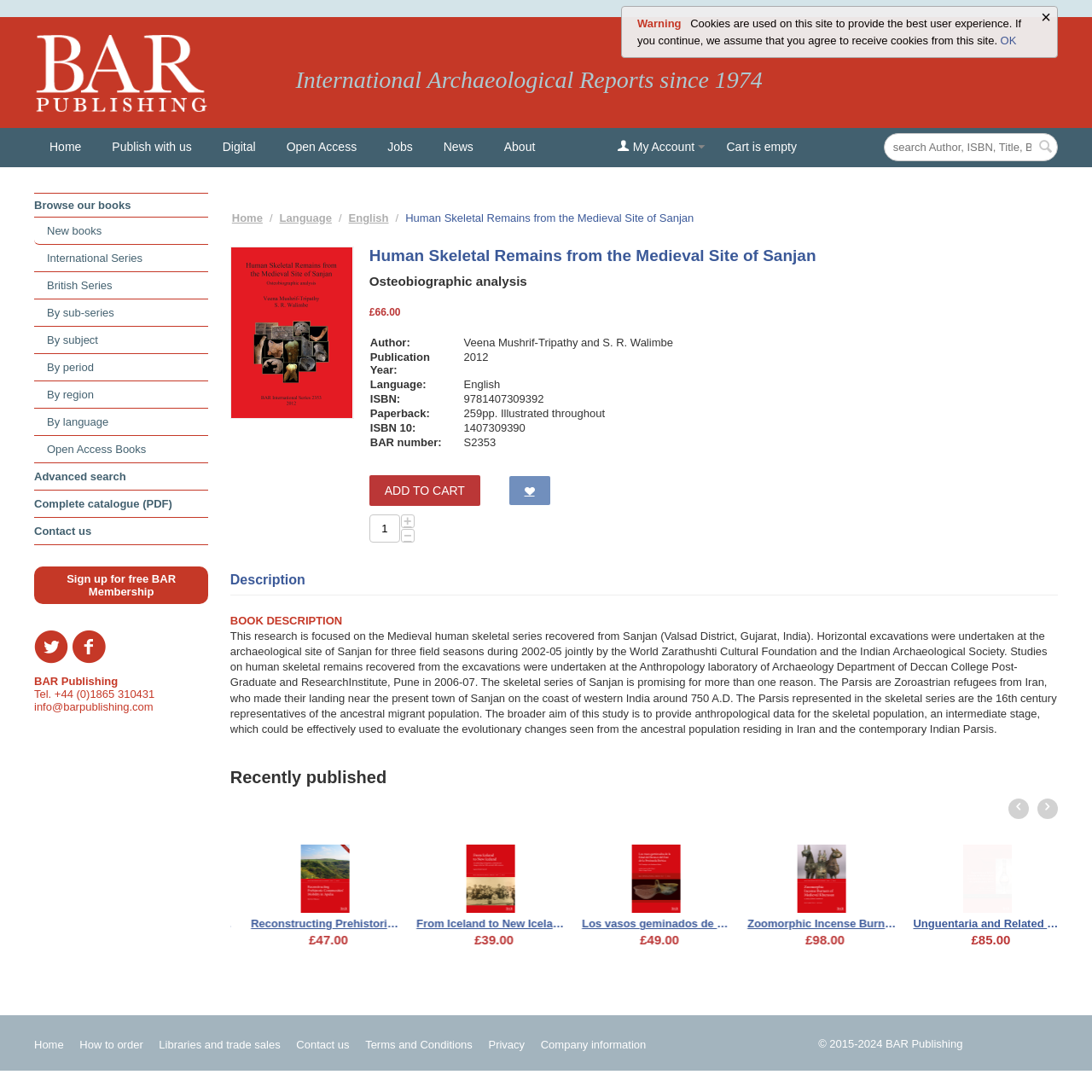Locate the bounding box coordinates of the area to click to fulfill this instruction: "Open the 'Book reviews' submenu". The bounding box should be presented as four float numbers between 0 and 1, in the order [left, top, right, bottom].

None